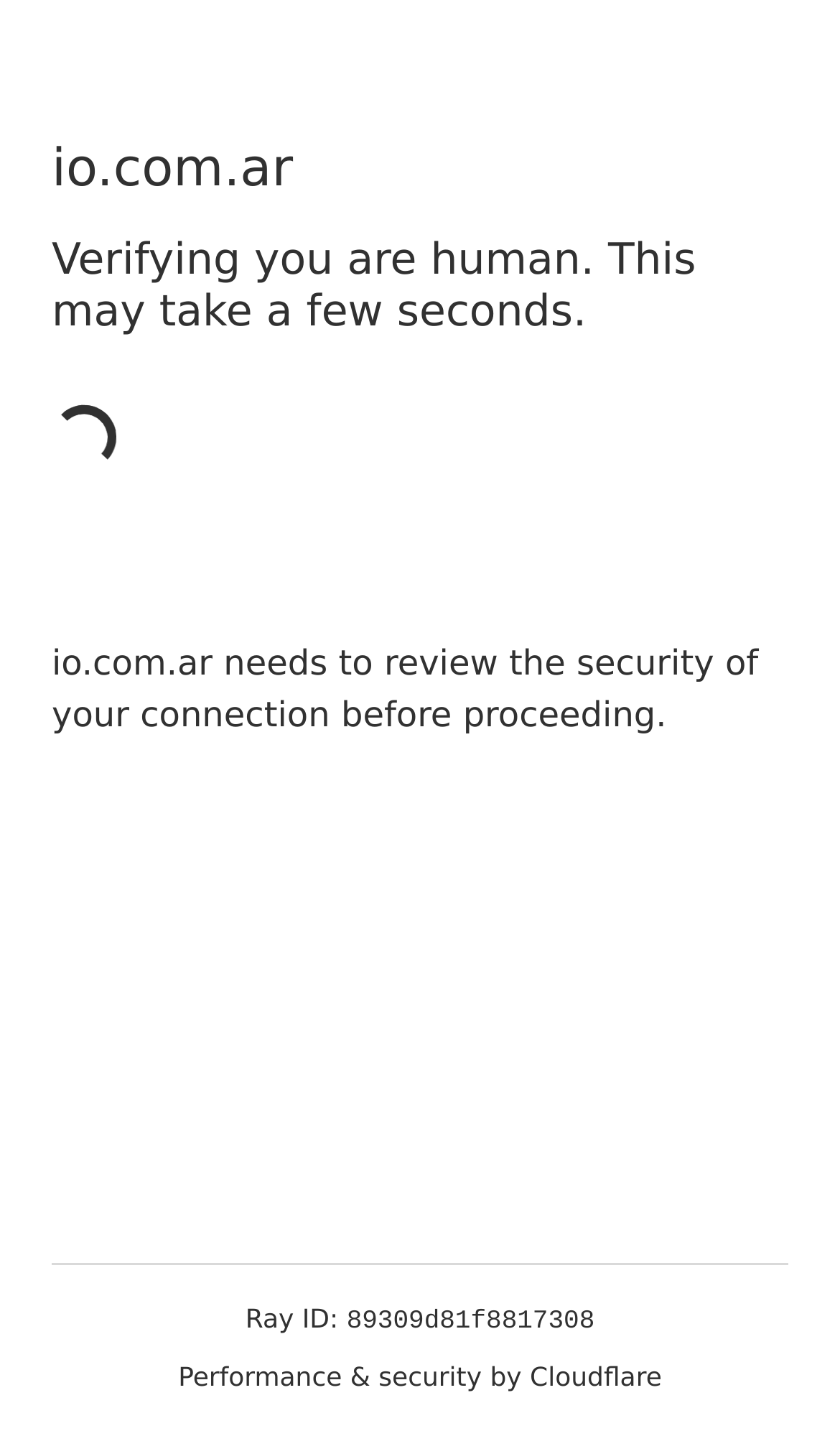What is the ID of the Ray?
Examine the image closely and answer the question with as much detail as possible.

The ID of the Ray can be found at the bottom of the page, where it is stated as 'Ray ID: 89309d81f8817308'. This is likely a unique identifier for the current request.